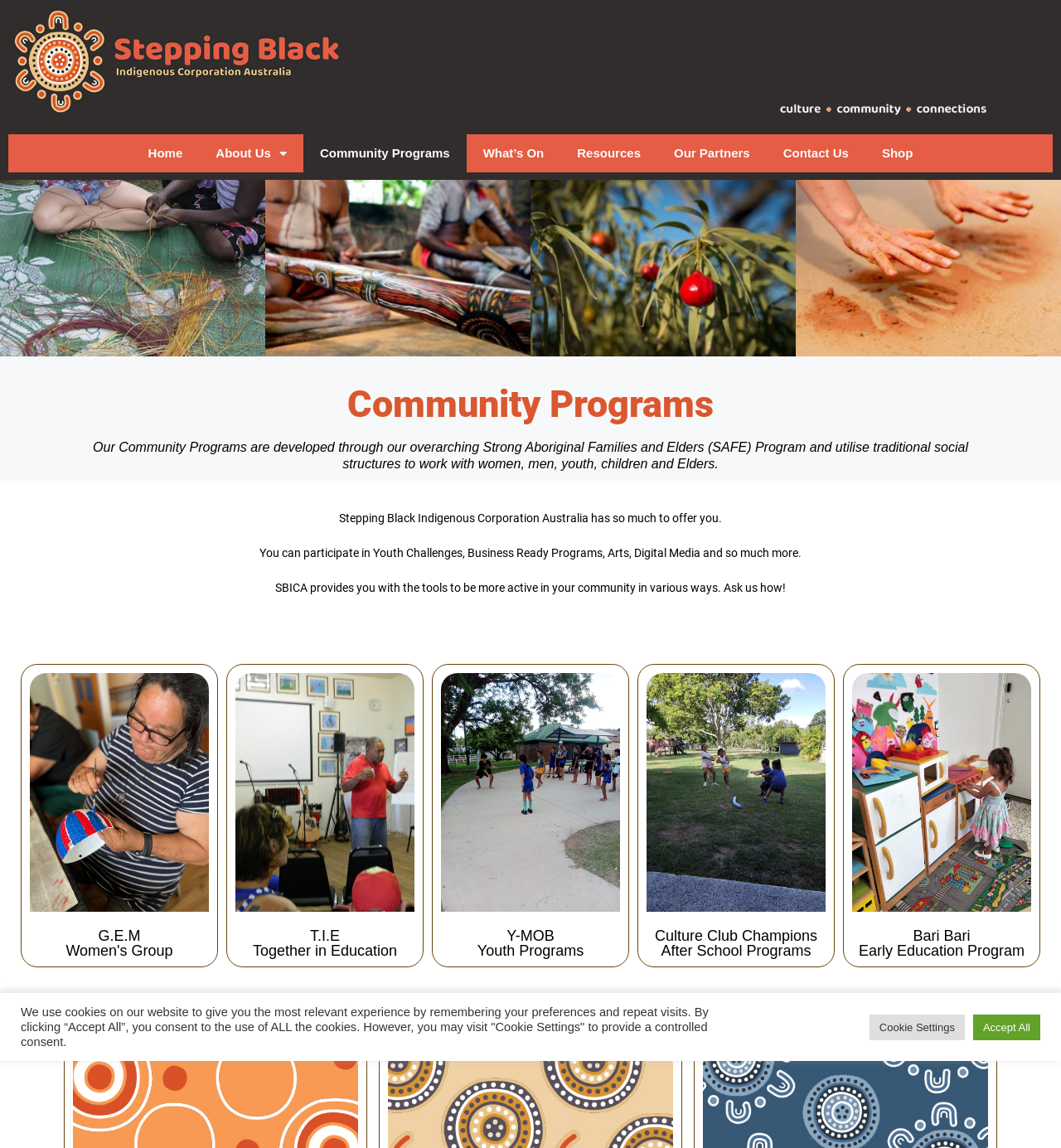Please predict the bounding box coordinates of the element's region where a click is necessary to complete the following instruction: "Click the Home link". The coordinates should be represented by four float numbers between 0 and 1, i.e., [left, top, right, bottom].

[0.124, 0.117, 0.188, 0.15]